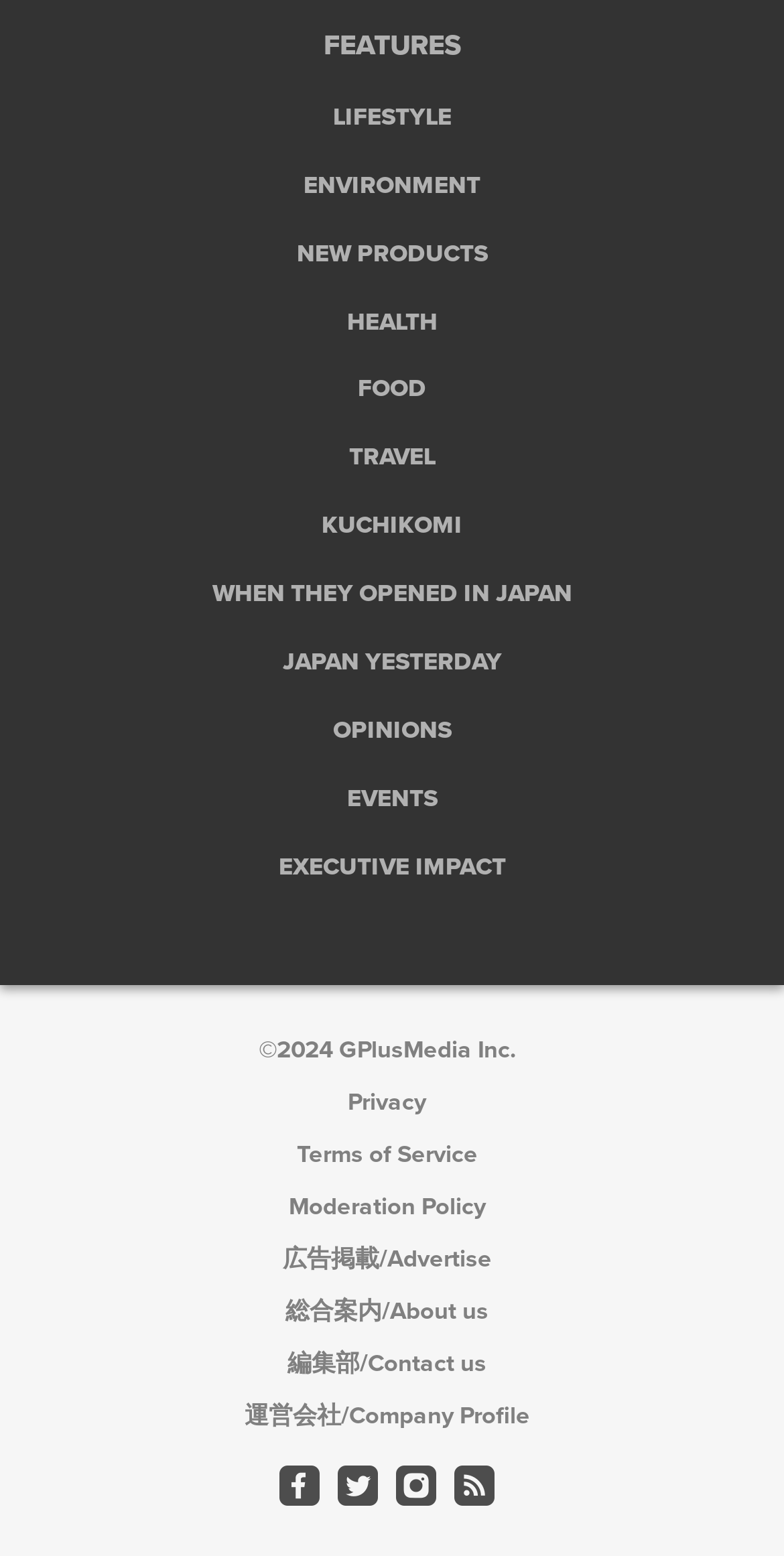What is the last link in the footer section?
Relying on the image, give a concise answer in one word or a brief phrase.

Company Profile